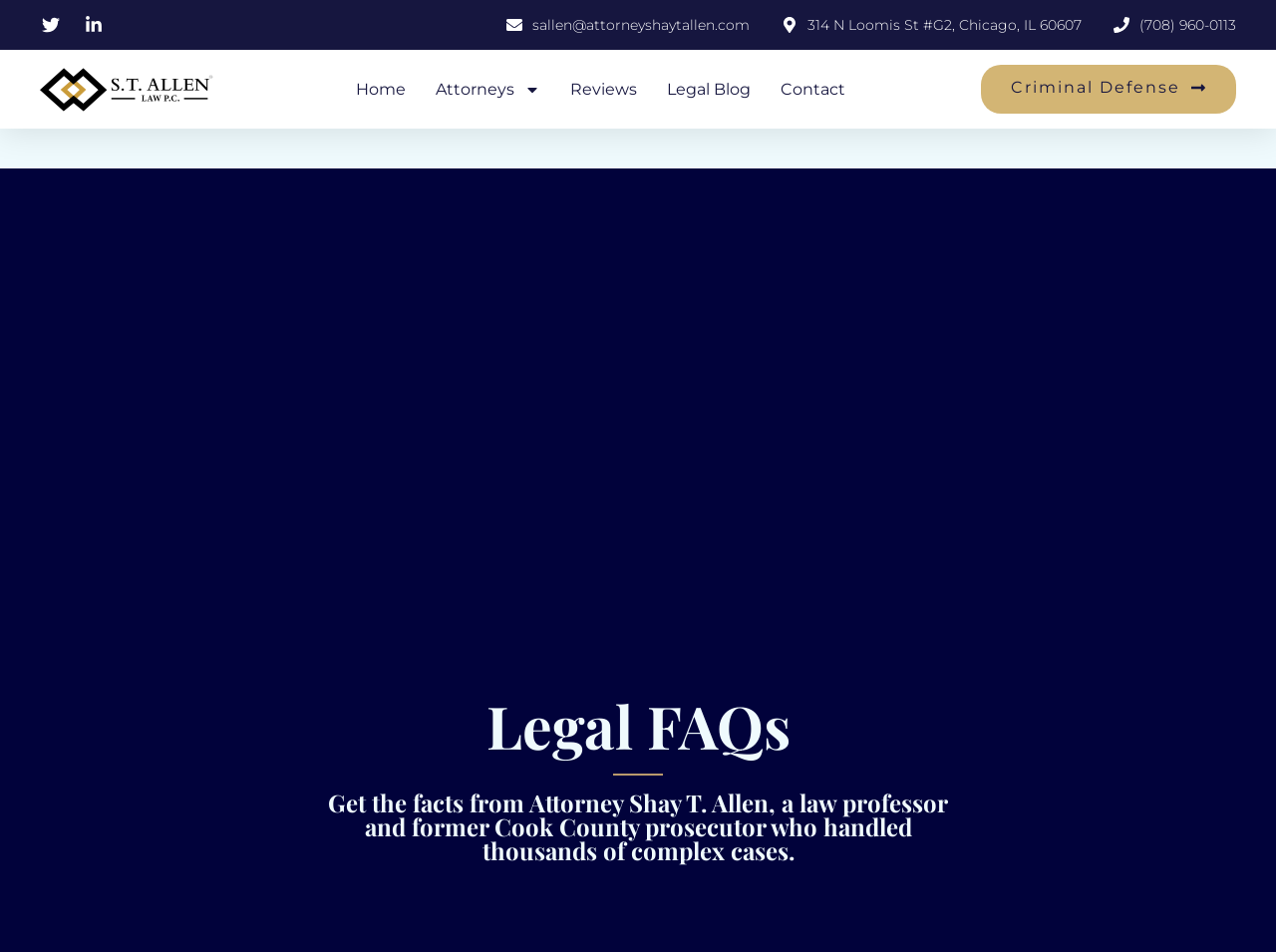How many main navigation links are there?
Refer to the screenshot and deliver a thorough answer to the question presented.

I counted the main navigation links by looking at the links on the top of the webpage, and I saw links for 'Home', 'Attorneys', 'Reviews', 'Legal Blog', 'Contact', and 'Criminal Defense', which makes a total of 6 links.